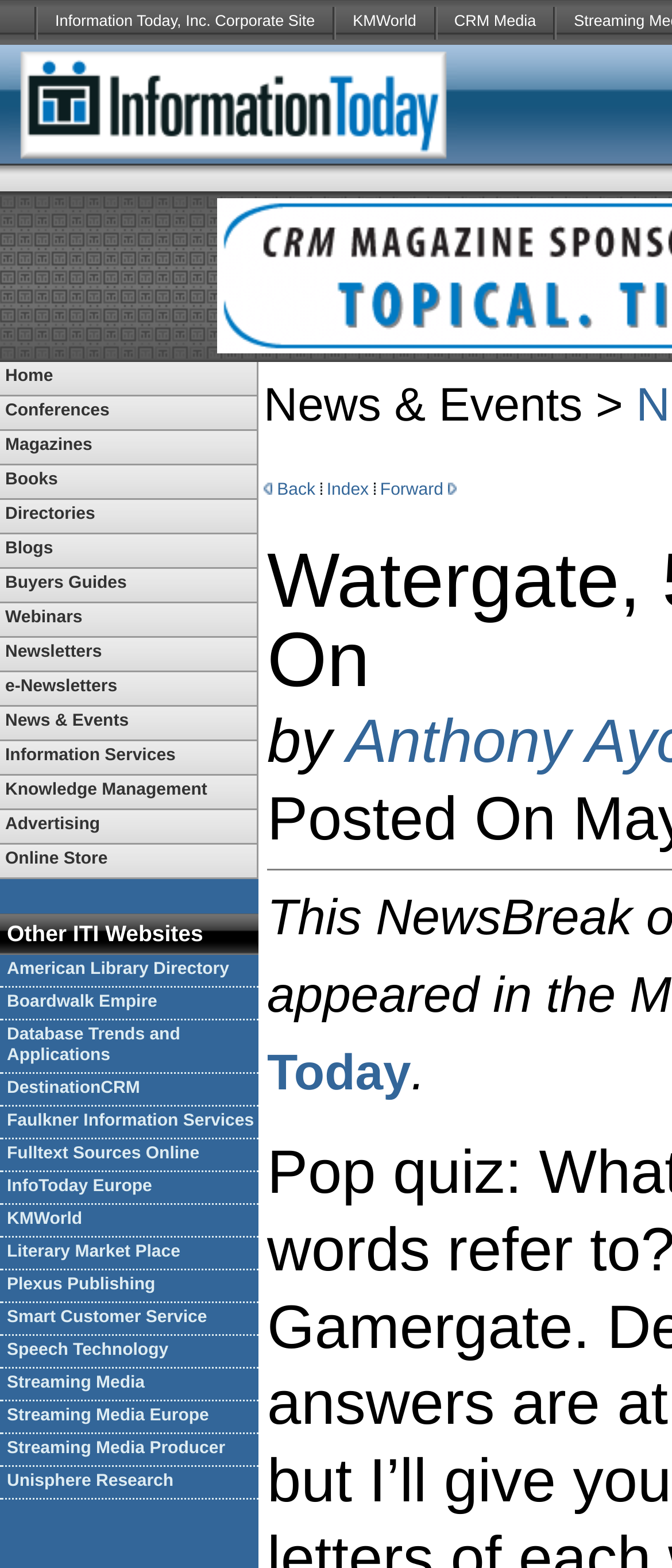Please provide a comprehensive answer to the question below using the information from the image: What is the purpose of the three images in the bottom-right corner?

I observed three images in the bottom-right corner, which are likely used for navigation purposes, such as going back, indexing, or moving forward.